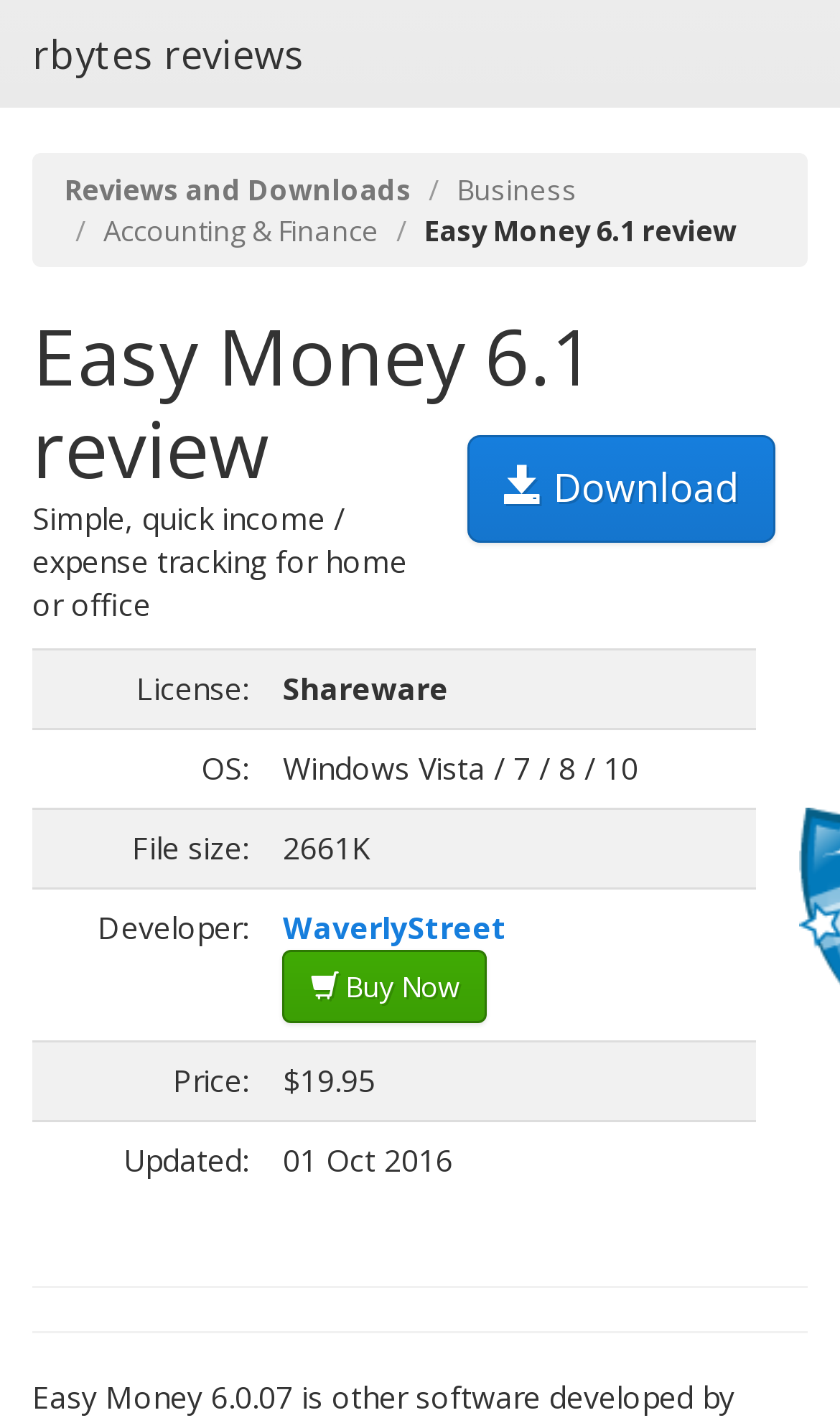Illustrate the webpage thoroughly, mentioning all important details.

The webpage is about a software review and download page for "Easy Money 6.1". At the top, there are four links: "rbytes reviews", "Reviews and Downloads", "Business", and "Accounting & Finance". Below these links, there is a heading that reads "Easy Money 6.1 review" with a download link to the right of it. 

Under the heading, there is a brief description of the software, stating that it is for simple and quick income and expense tracking for home or office. Below this description, there is a table with six rows, each containing information about the software, including its license type, operating system, file size, developer, price, and last update date. 

The table has a clear and organized structure, with each row containing a label and its corresponding value. The developer's name, "WaverlyStreet", is a link, and there is a "Buy Now" link next to it. At the bottom of the page, there are two horizontal separators.